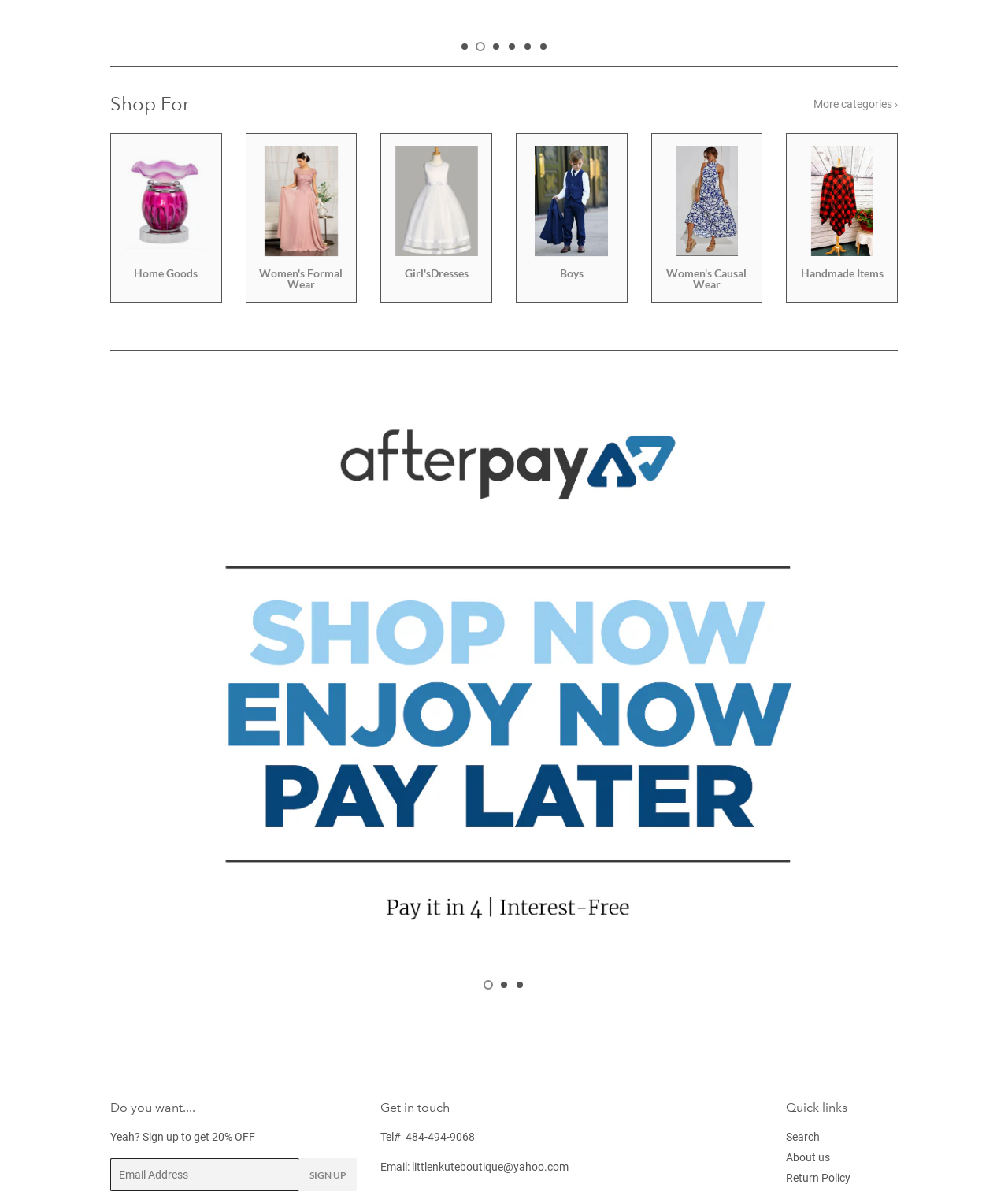Please find the bounding box for the UI element described by: "Little N Kute Boutique".

[0.144, 0.863, 0.239, 0.873]